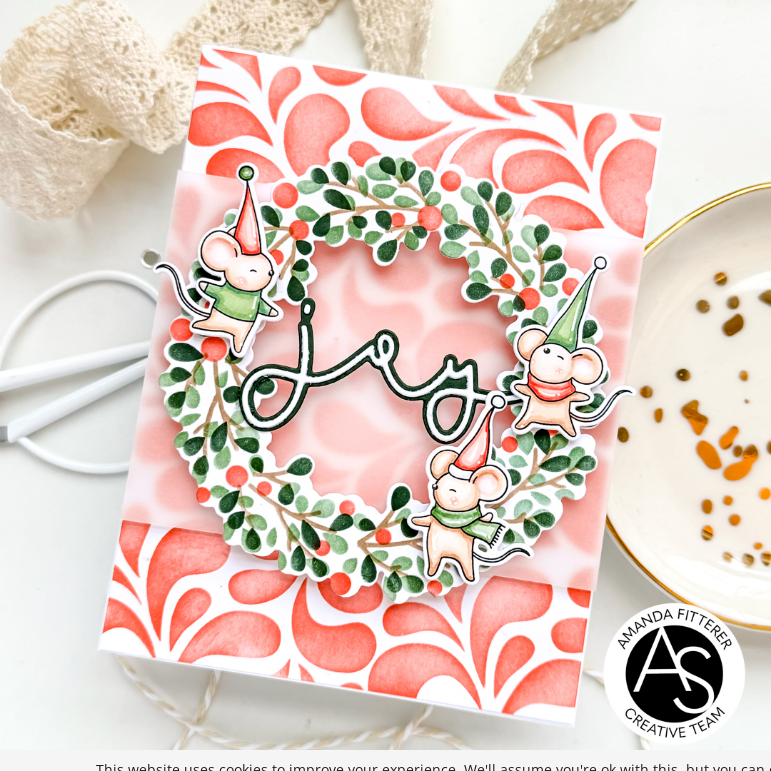Use one word or a short phrase to answer the question provided: 
Who is the creator of the holiday card?

Amanda Fitterer